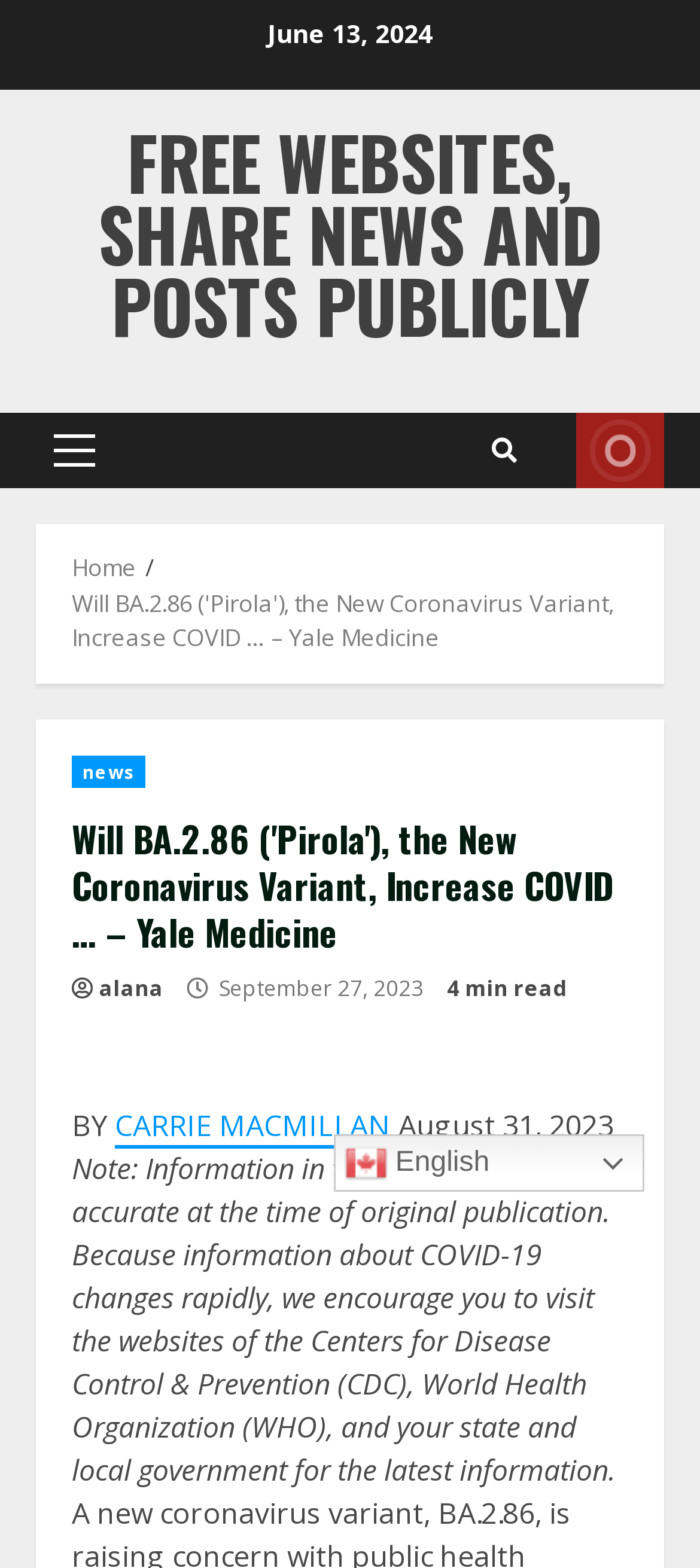Identify the bounding box coordinates of the clickable region necessary to fulfill the following instruction: "Switch to 'English' language". The bounding box coordinates should be four float numbers between 0 and 1, i.e., [left, top, right, bottom].

[0.476, 0.723, 0.92, 0.76]